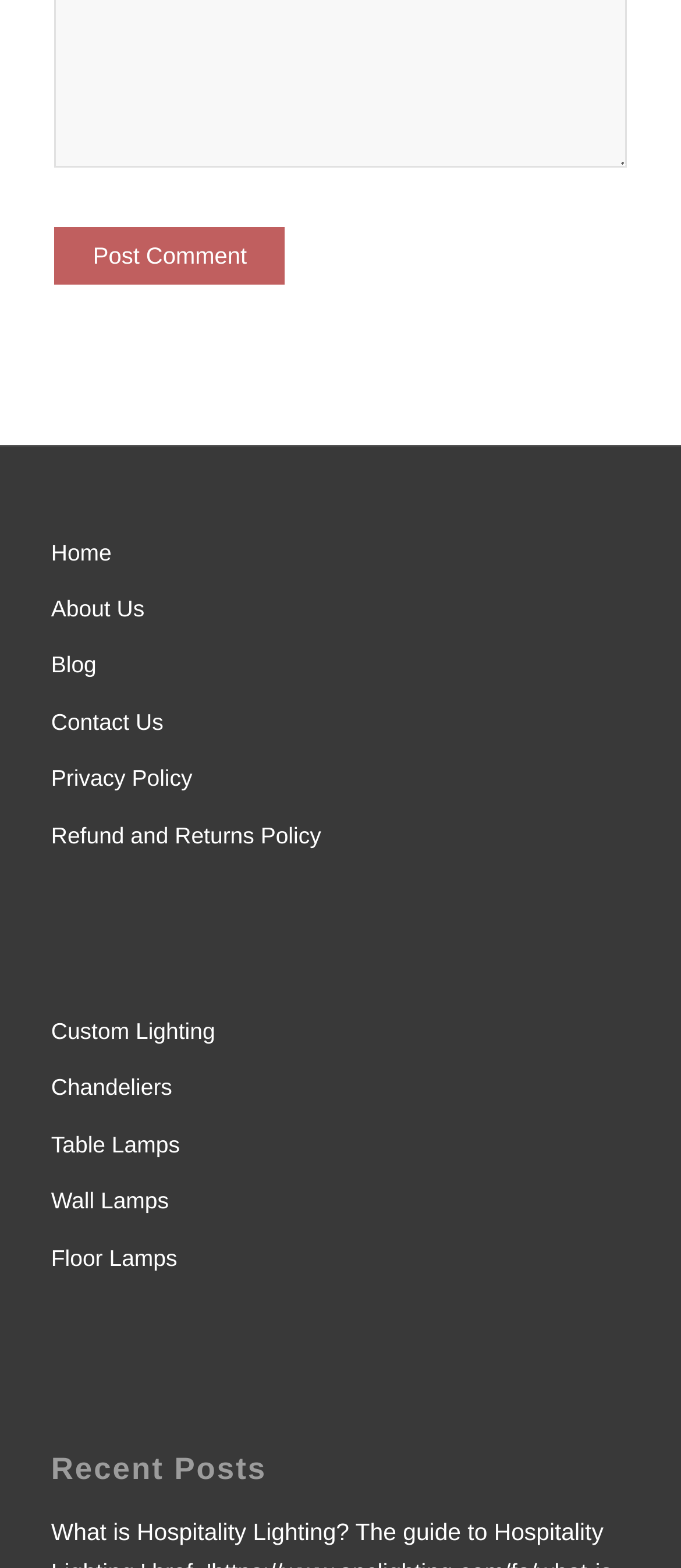Identify the bounding box for the UI element specified in this description: "Privacy Policy". The coordinates must be four float numbers between 0 and 1, formatted as [left, top, right, bottom].

[0.075, 0.479, 0.925, 0.515]